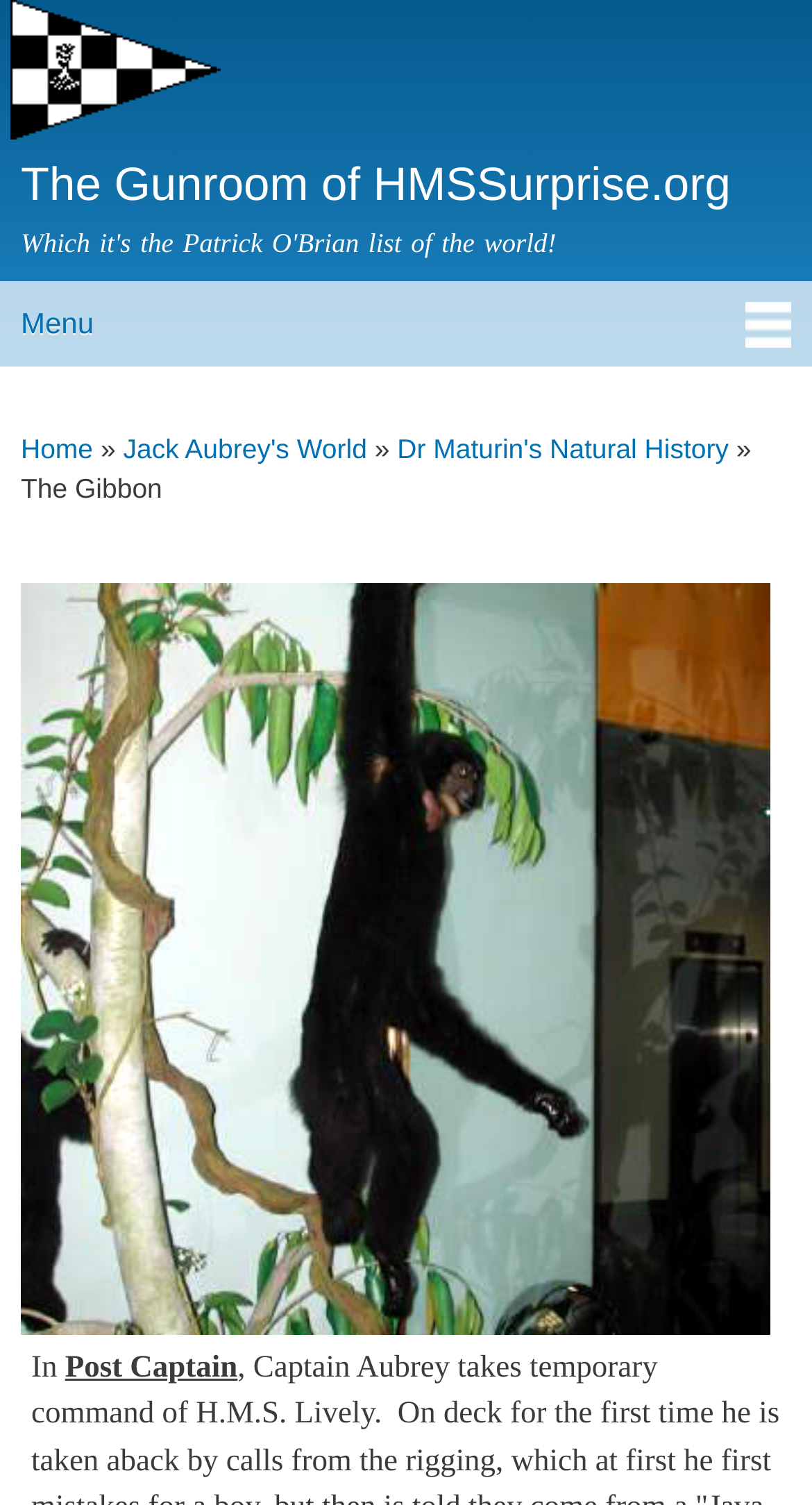Please find the bounding box coordinates in the format (top-left x, top-left y, bottom-right x, bottom-right y) for the given element description. Ensure the coordinates are floating point numbers between 0 and 1. Description: Skip to main content

[0.312, 0.0, 0.473, 0.006]